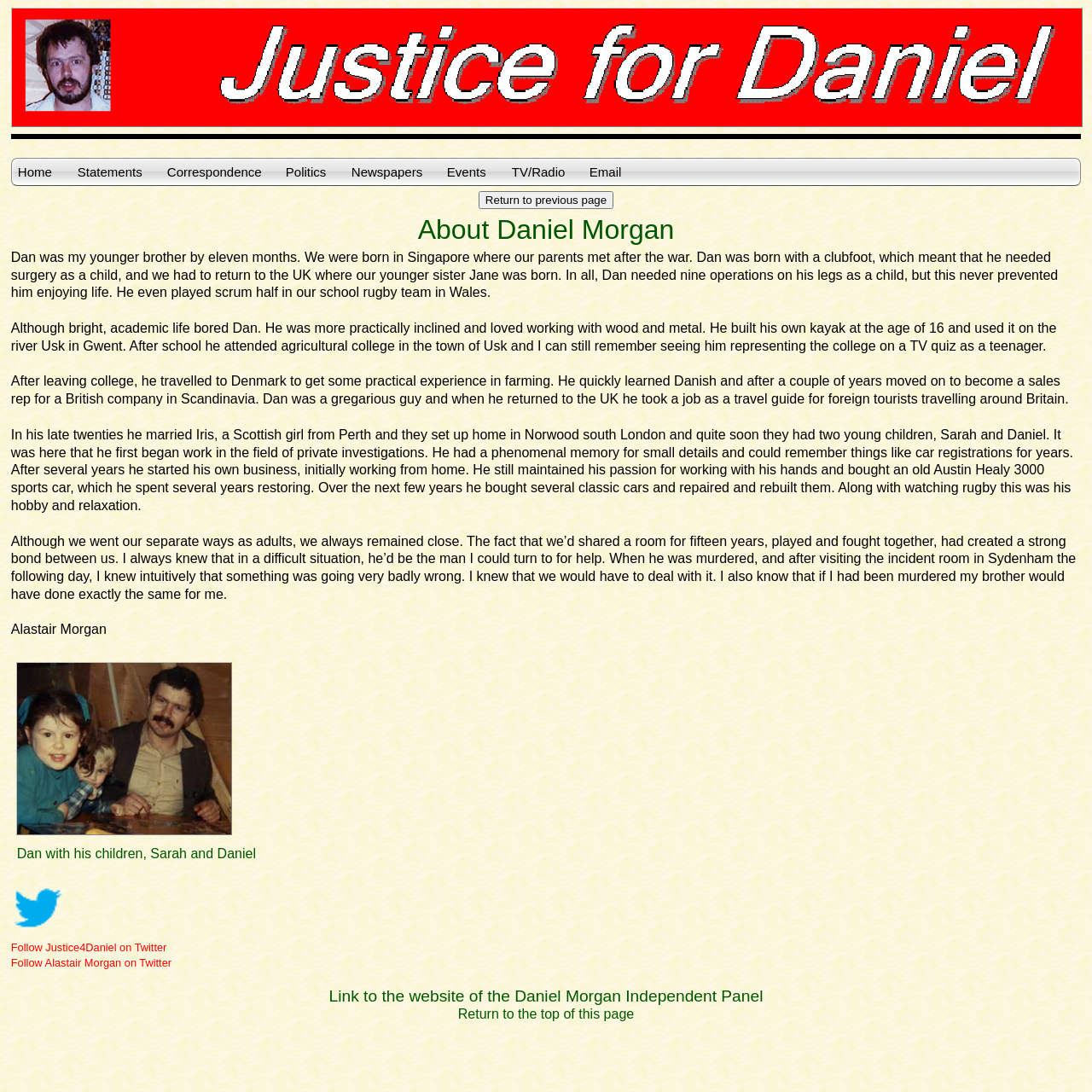Determine the bounding box coordinates for the region that must be clicked to execute the following instruction: "Return to the top of this page".

[0.419, 0.922, 0.581, 0.935]